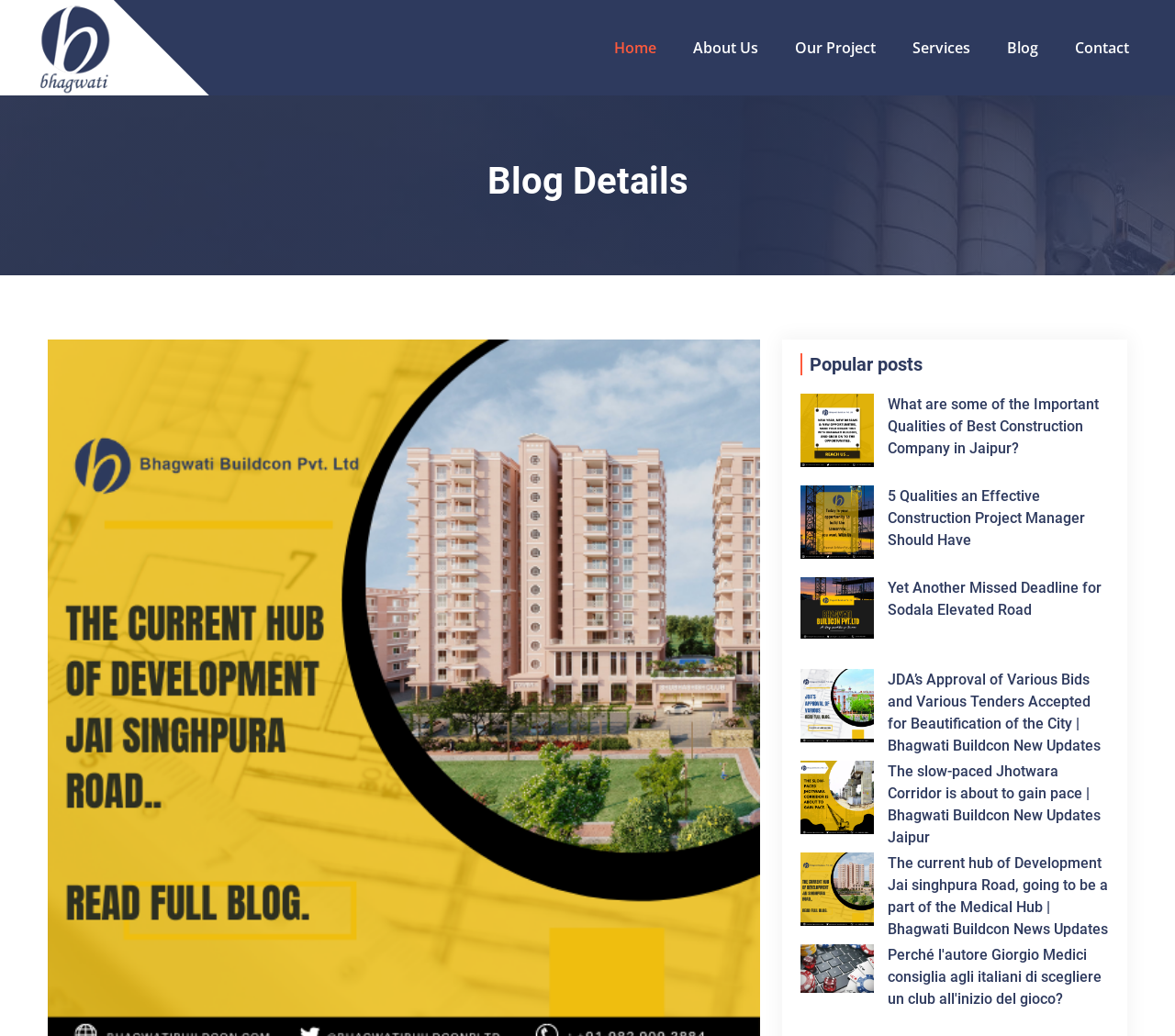Determine the bounding box coordinates of the section to be clicked to follow the instruction: "Click the Home link". The coordinates should be given as four float numbers between 0 and 1, formatted as [left, top, right, bottom].

[0.507, 0.009, 0.574, 0.083]